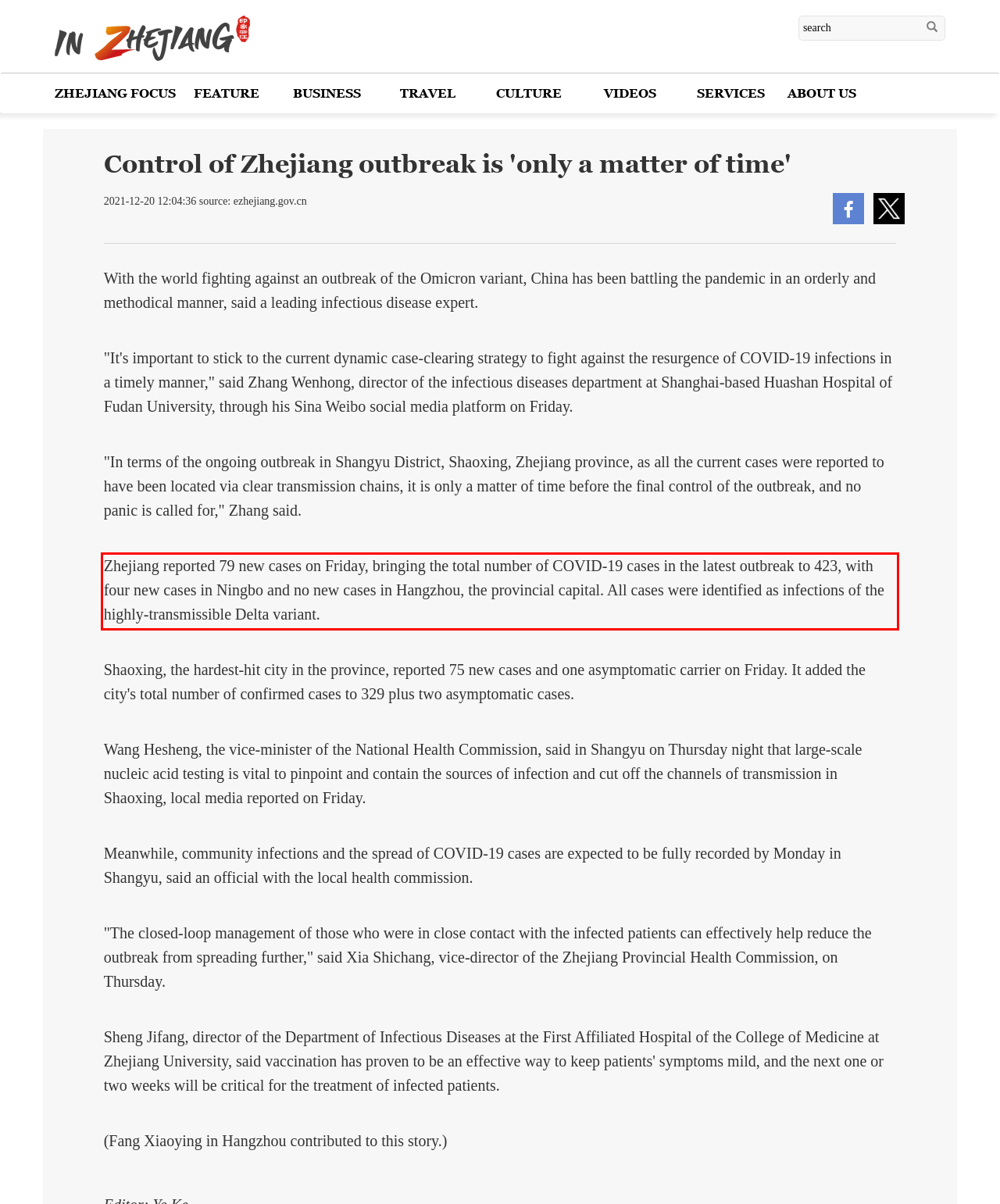You have a webpage screenshot with a red rectangle surrounding a UI element. Extract the text content from within this red bounding box.

Zhejiang reported 79 new cases on Friday, bringing the total number of COVID-19 cases in the latest outbreak to 423, with four new cases in Ningbo and no new cases in Hangzhou, the provincial capital. All cases were identified as infections of the highly-transmissible Delta variant.